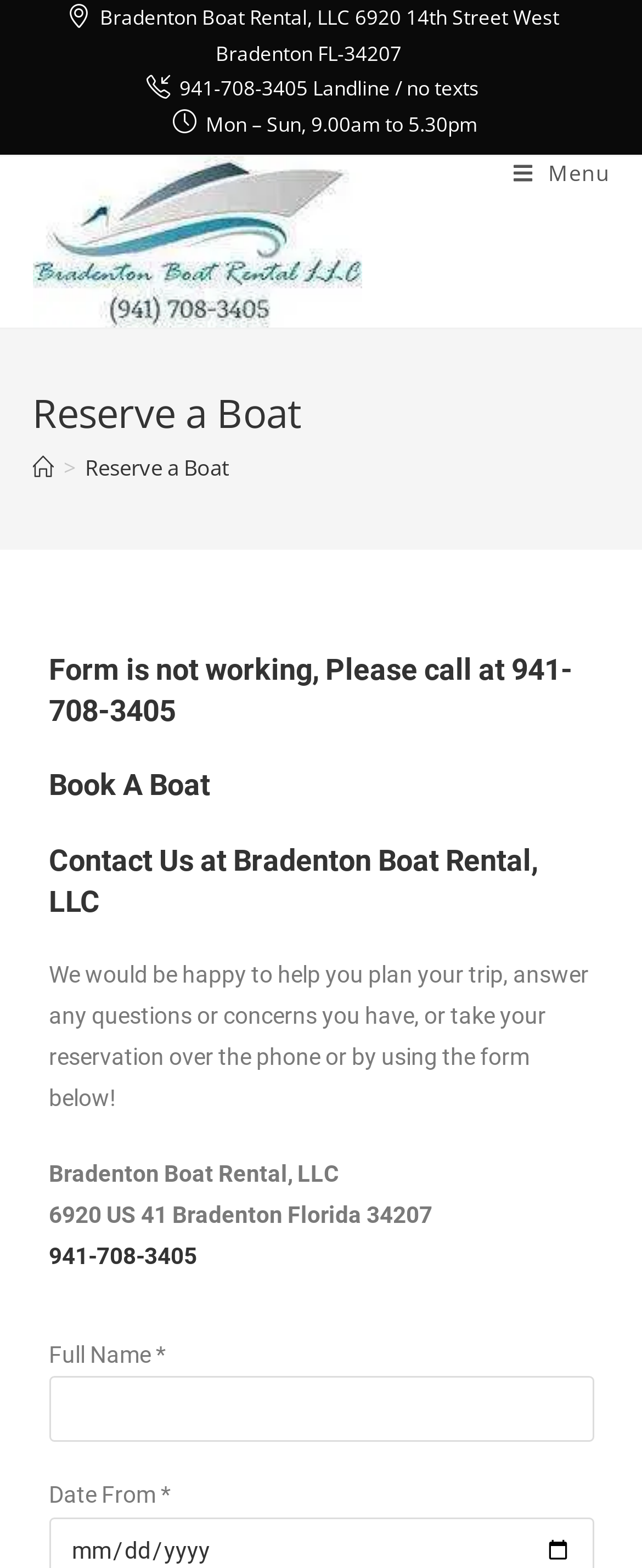Given the element description Please call at 941-708-3405, identify the bounding box coordinates for the UI element on the webpage screenshot. The format should be (top-left x, top-left y, bottom-right x, bottom-right y), with values between 0 and 1.

[0.076, 0.416, 0.891, 0.464]